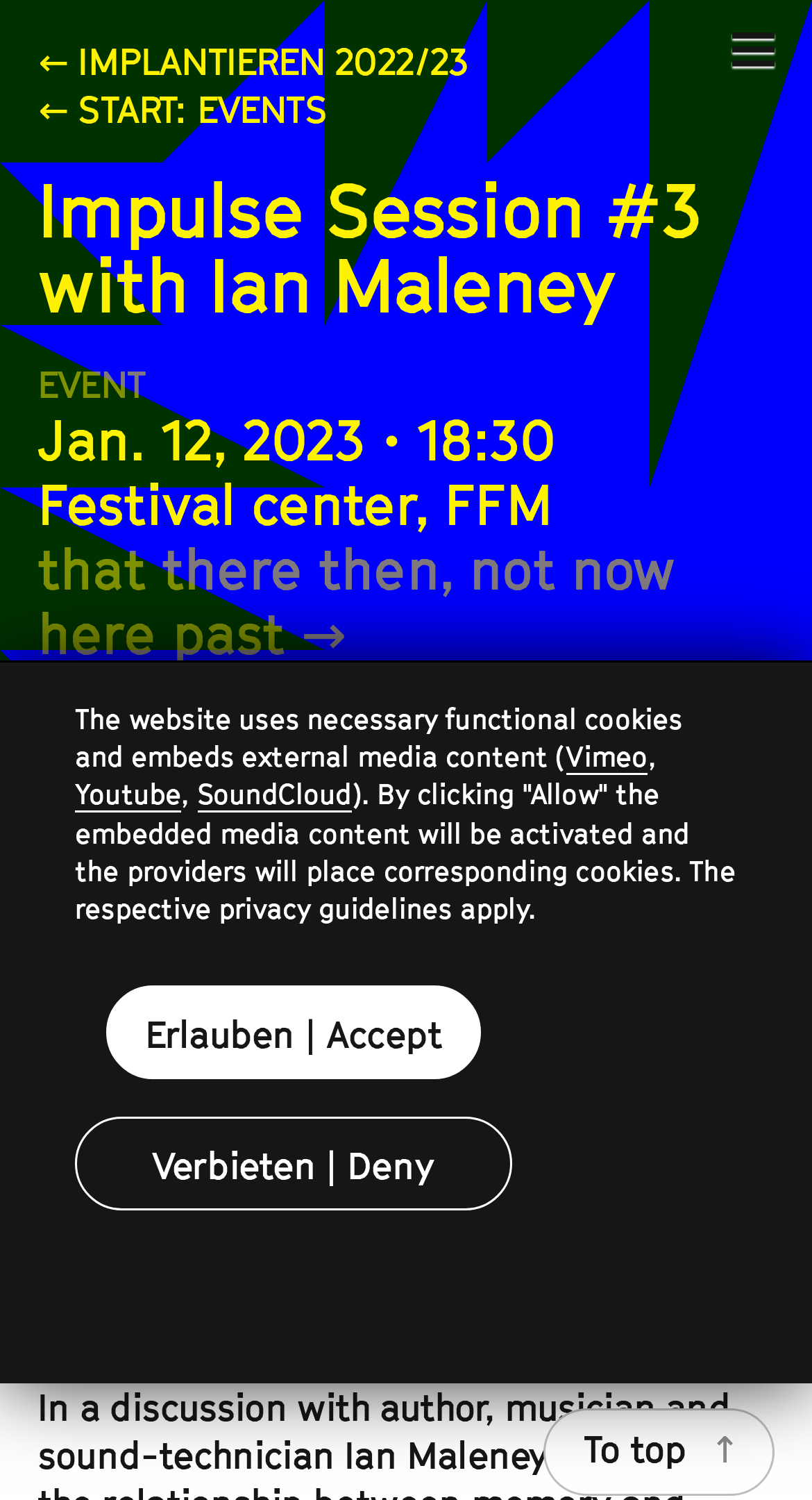Can you find the bounding box coordinates of the area I should click to execute the following instruction: "read the description"?

[0.116, 0.539, 0.355, 0.568]